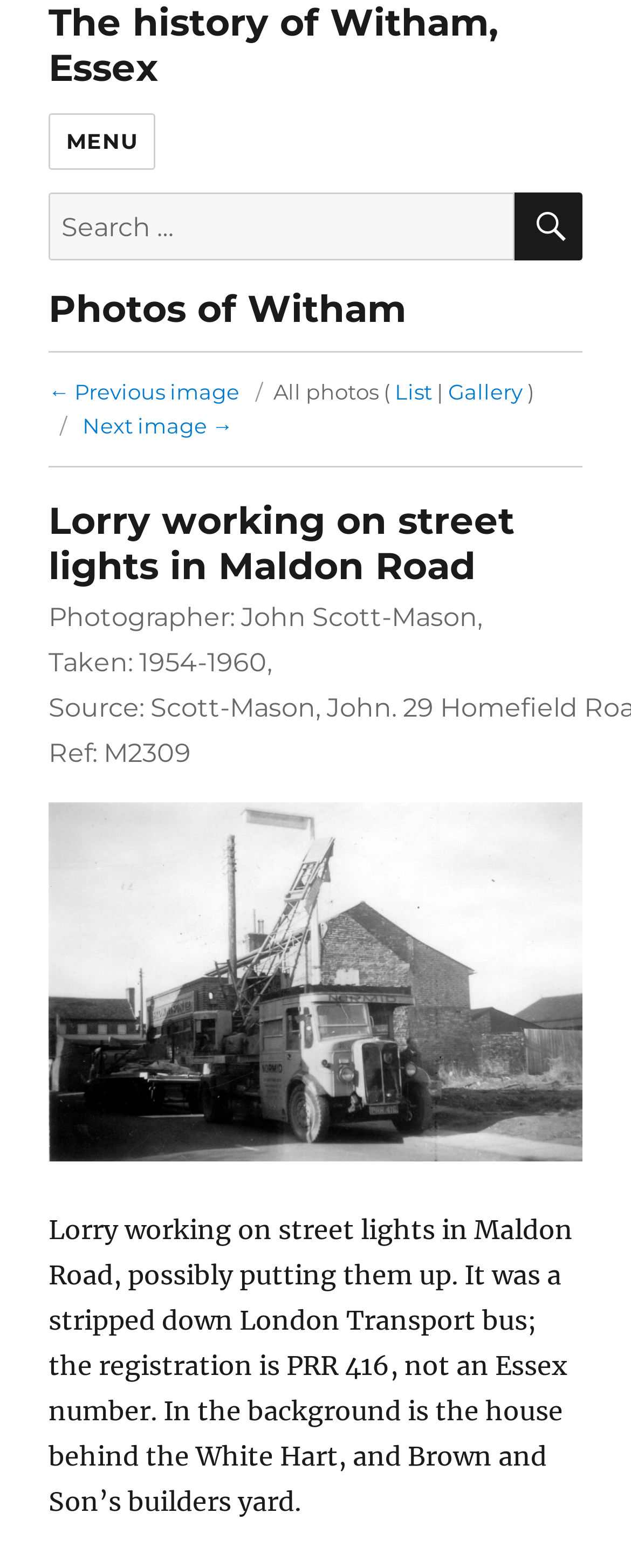What is the name of the builders yard in the background?
Give a single word or phrase answer based on the content of the image.

Brown and Son’s